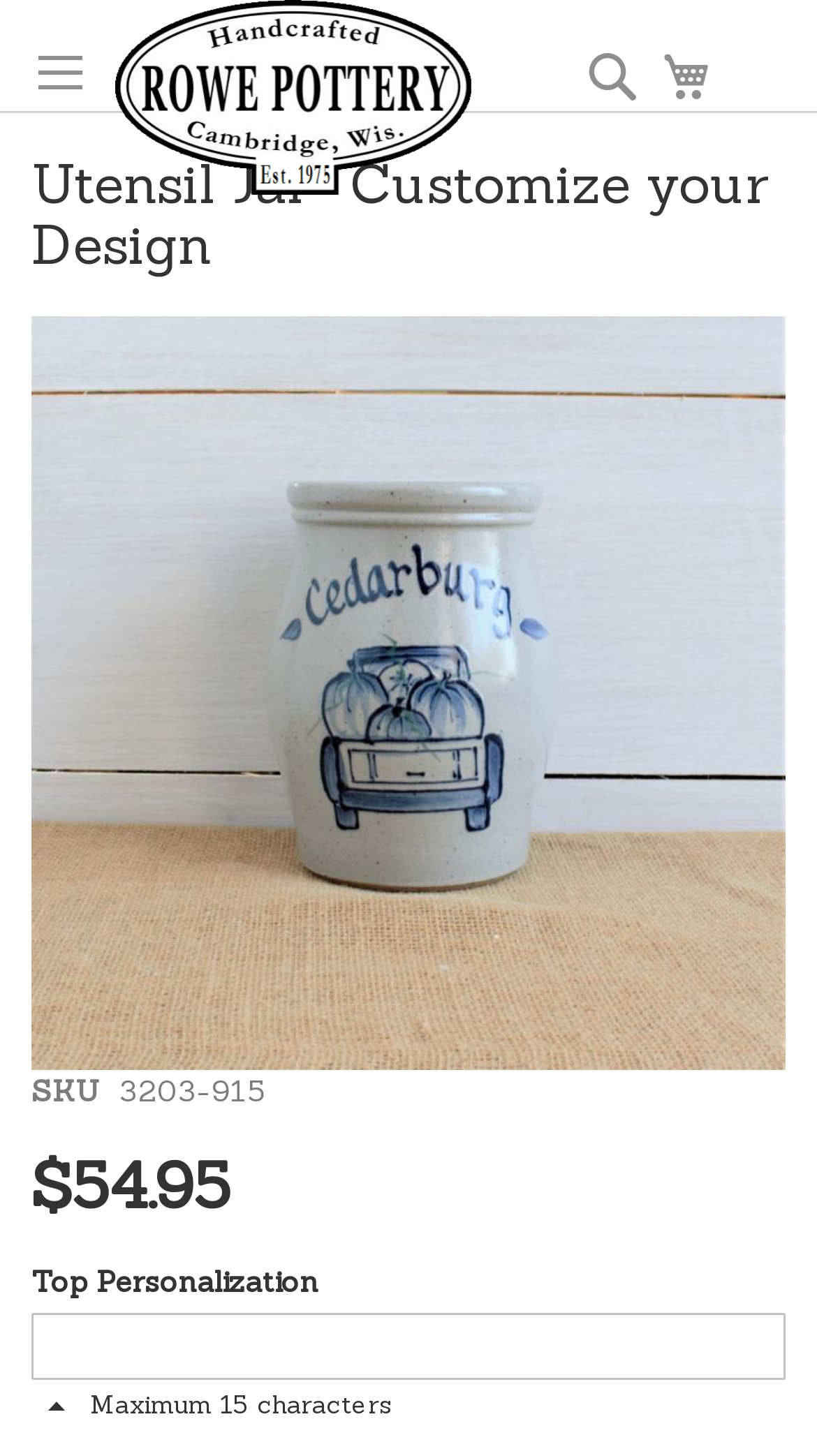Provide your answer to the question using just one word or phrase: How many images are in the gallery?

More than 1